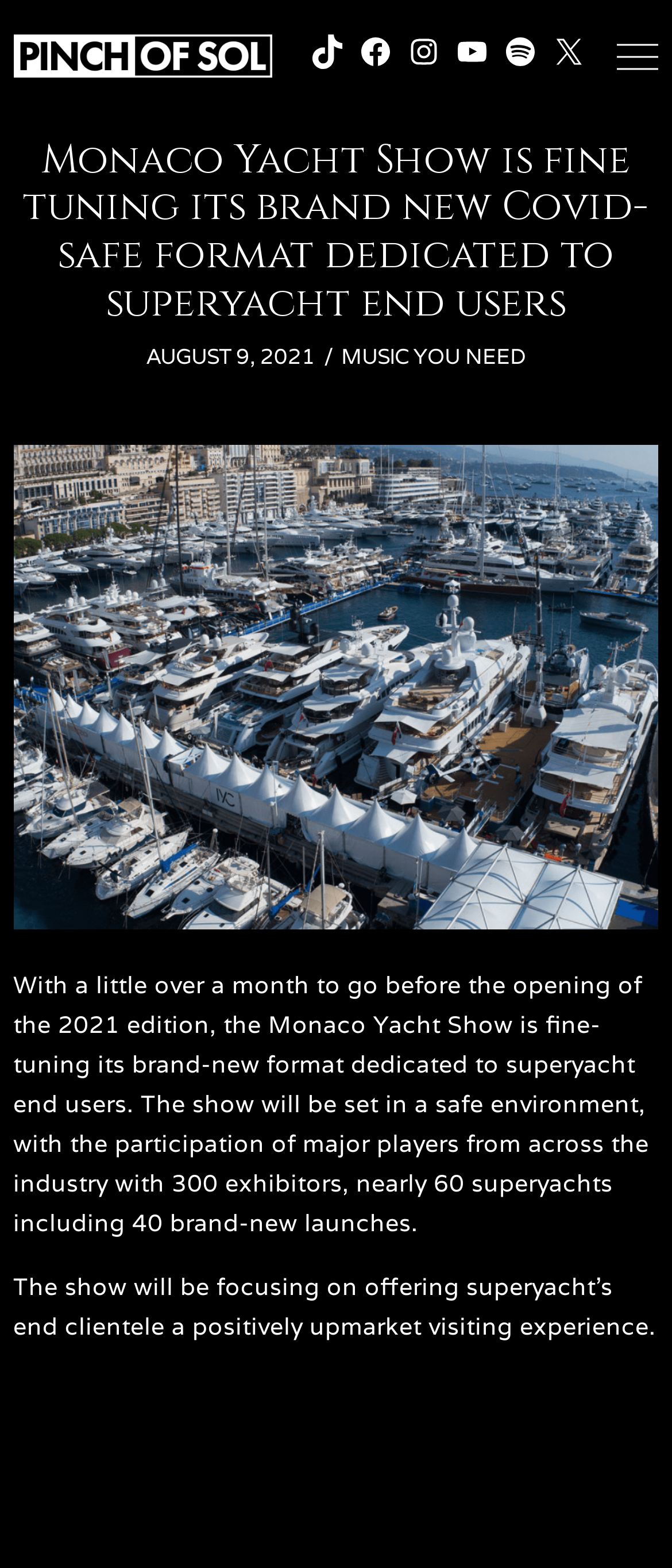Provide a single word or phrase to answer the given question: 
How many brand-new launches will be included in the show?

40